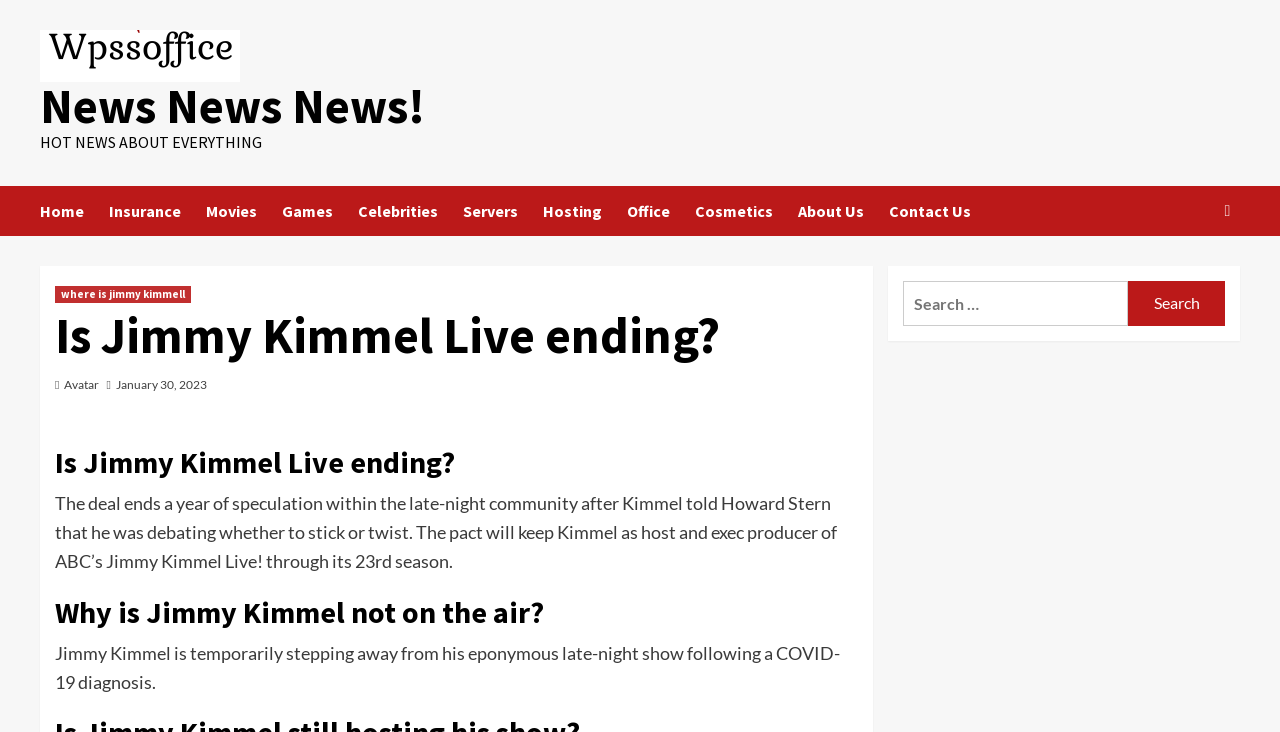Extract the bounding box of the UI element described as: "Celebrities".

[0.28, 0.254, 0.362, 0.322]